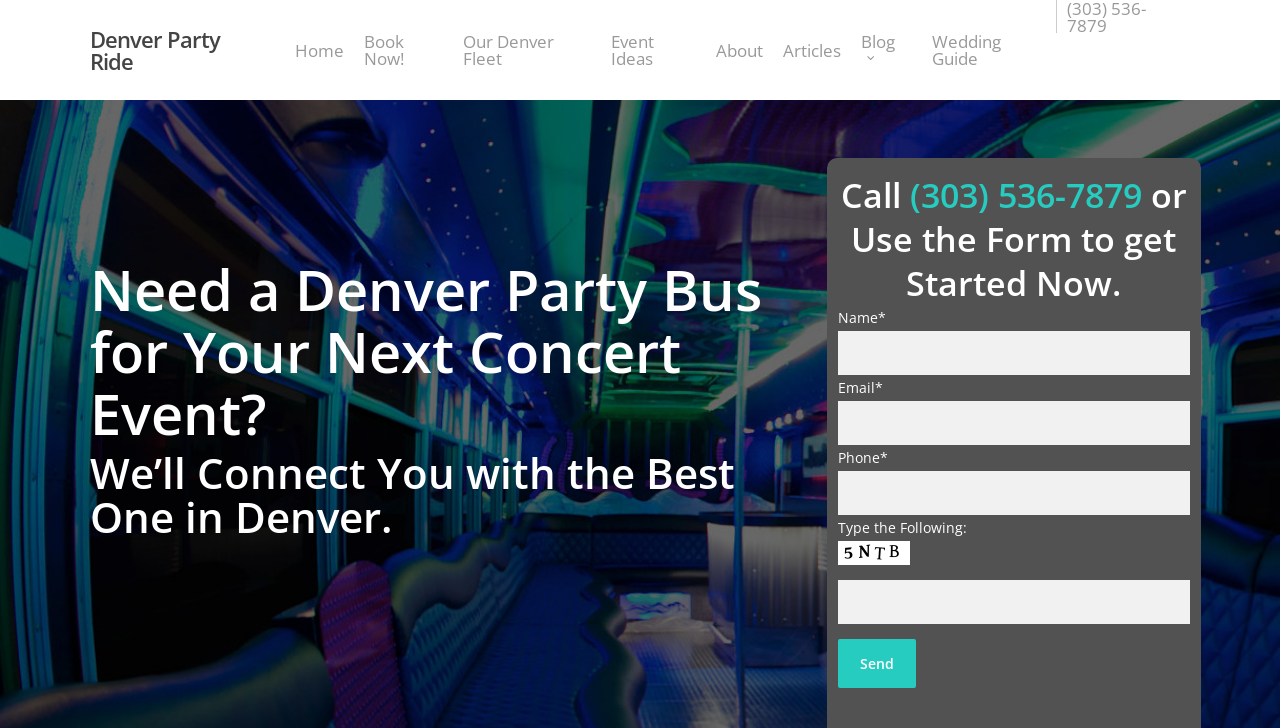Extract the heading text from the webpage.

Need a Denver Party Bus for Your Next Concert Event?